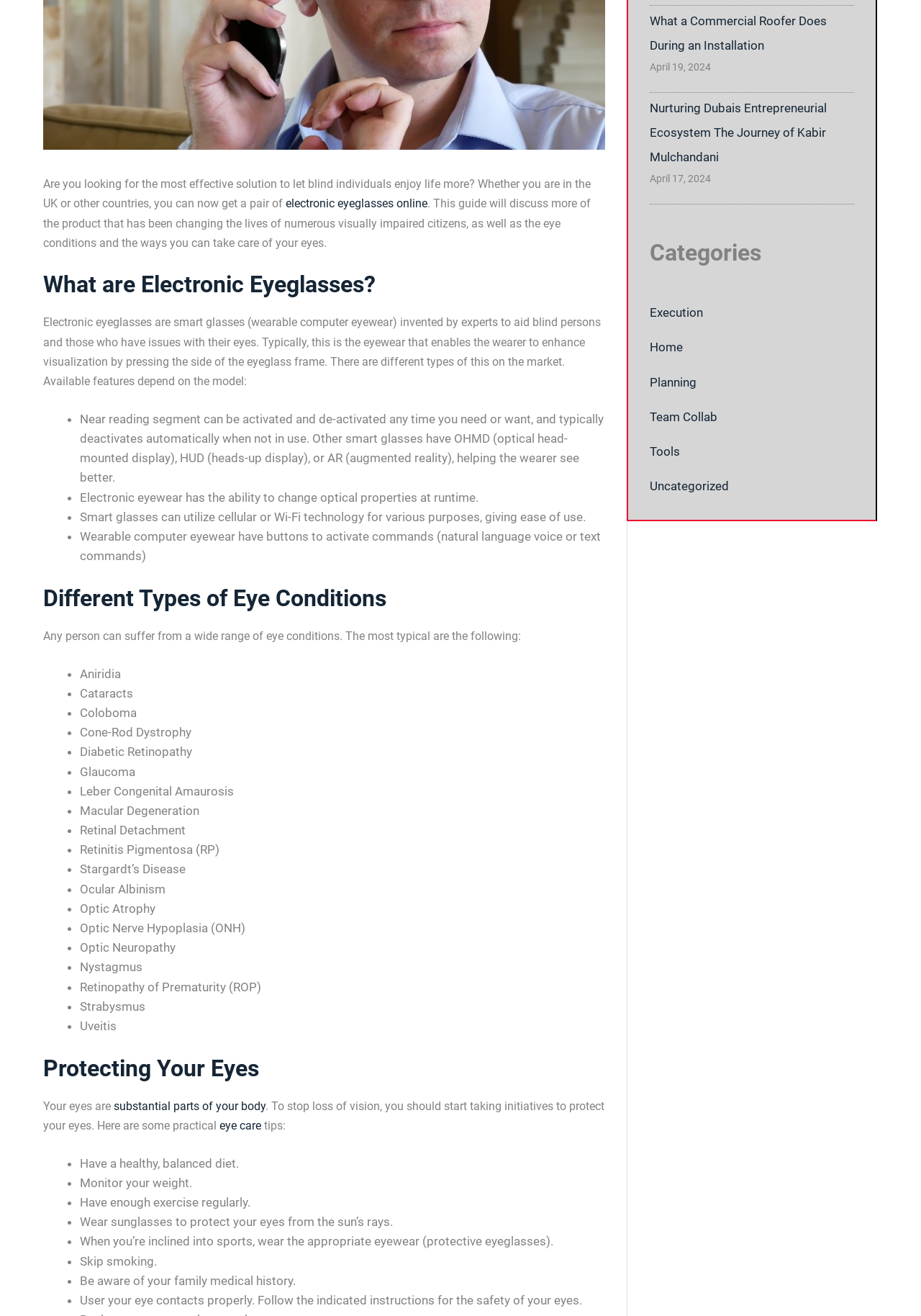Calculate the bounding box coordinates for the UI element based on the following description: "Yume Asian Bistro". Ensure the coordinates are four float numbers between 0 and 1, i.e., [left, top, right, bottom].

None